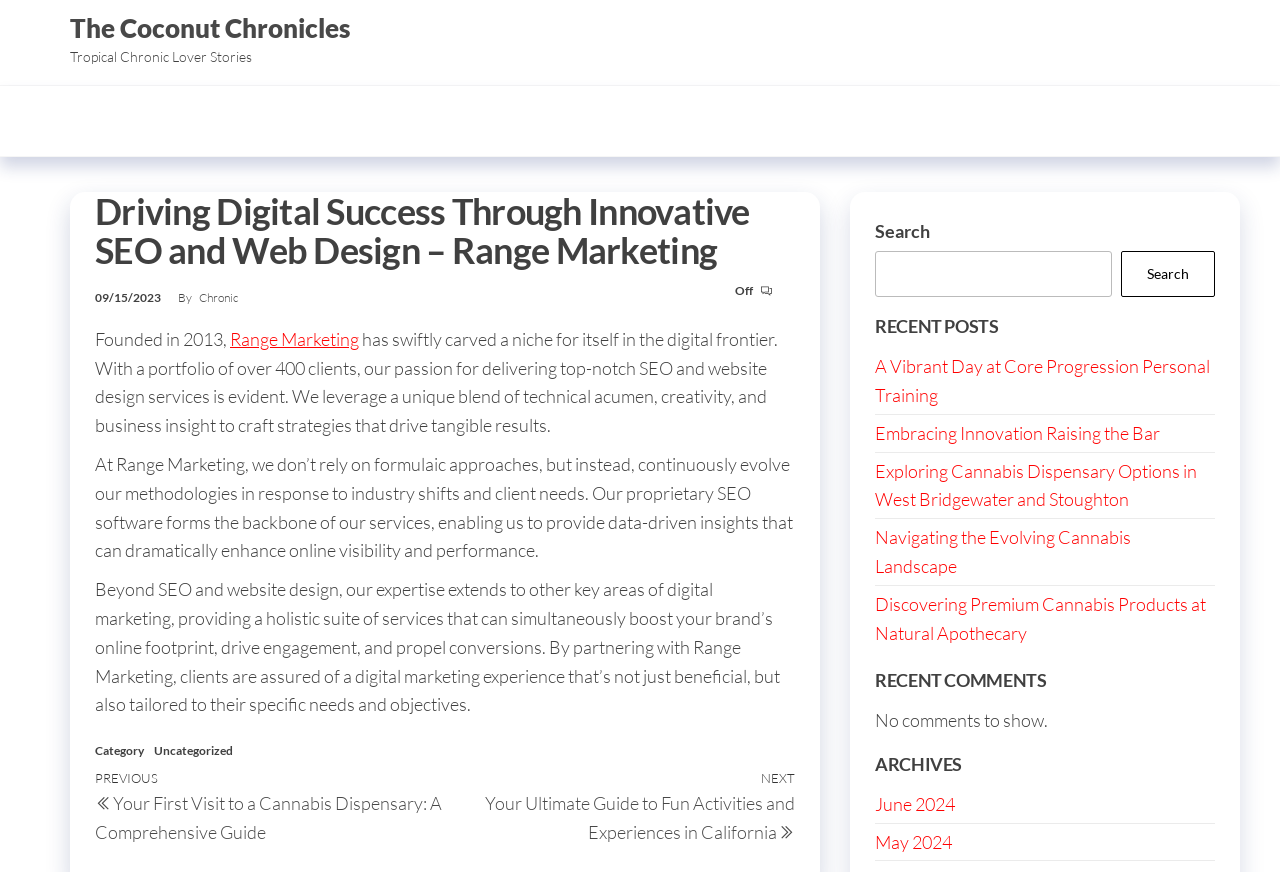What is the name of the company that provides SEO and web design services?
Based on the visual content, answer with a single word or a brief phrase.

Range Marketing